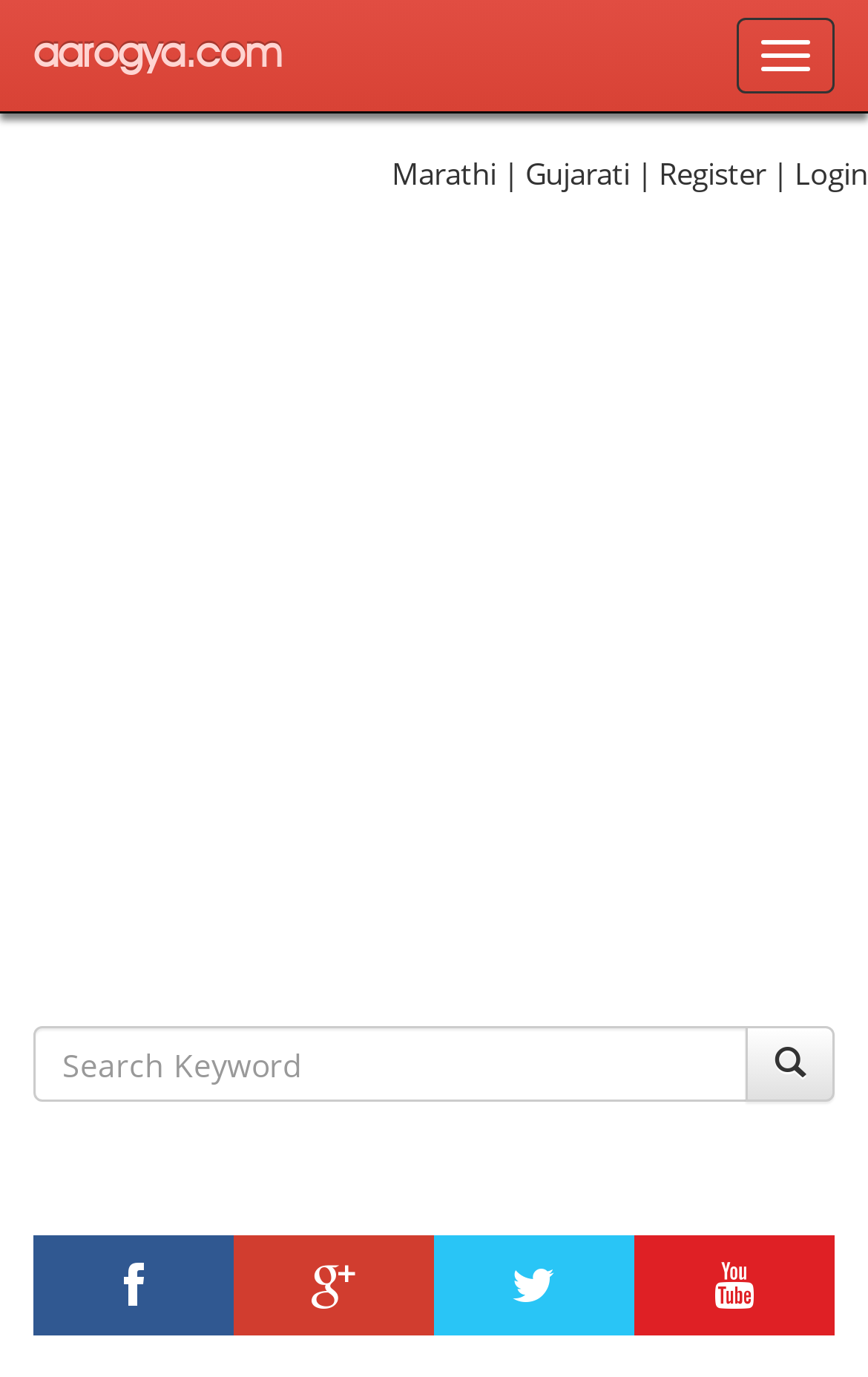Could you highlight the region that needs to be clicked to execute the instruction: "Search for health information"?

[0.038, 0.745, 0.862, 0.8]